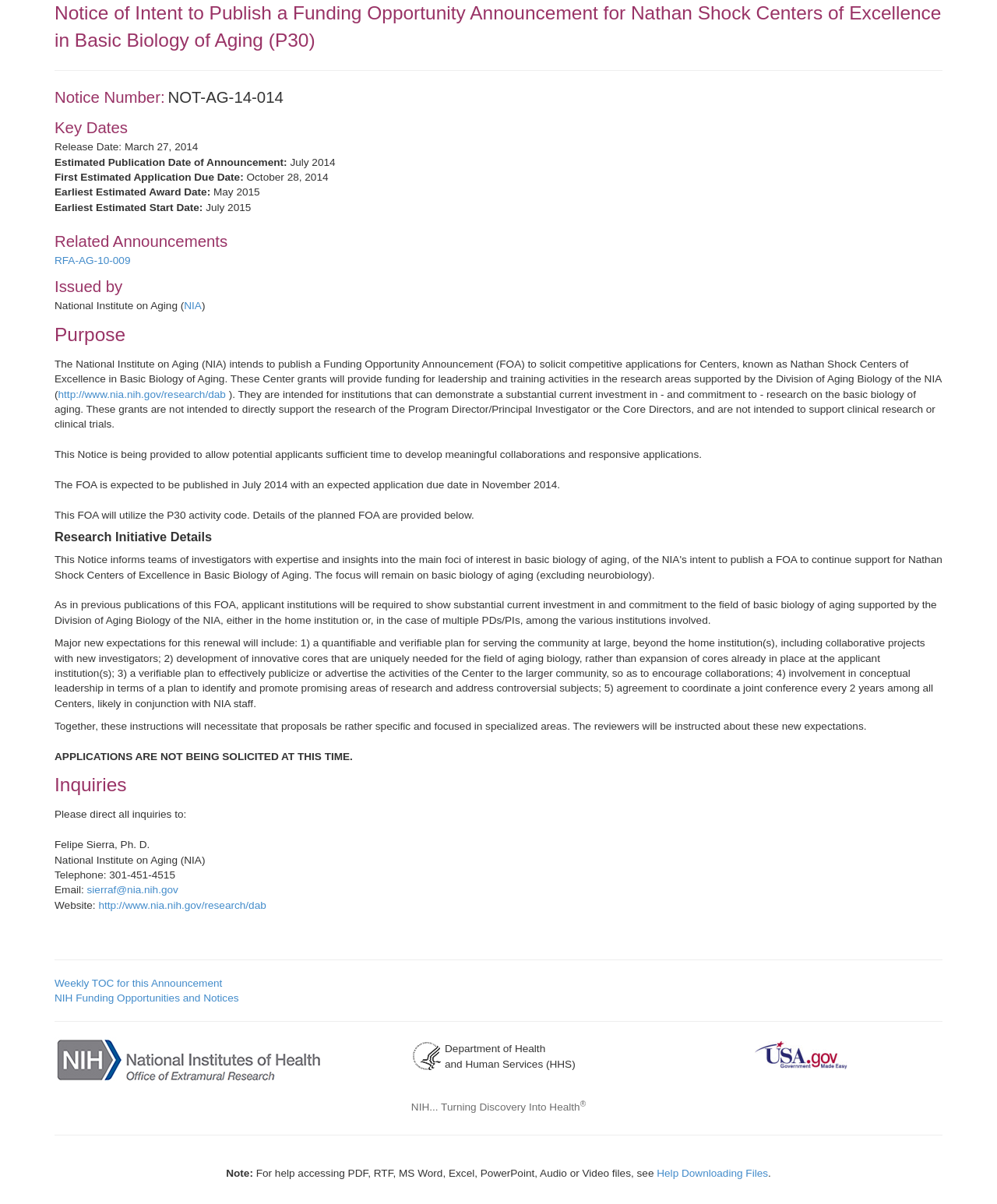Please provide a brief answer to the question using only one word or phrase: 
What is the activity code for this funding opportunity?

P30